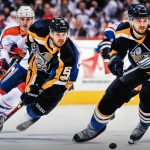Answer the following query with a single word or phrase:
What aspect of hockey does the image highlight?

Competitive spirit